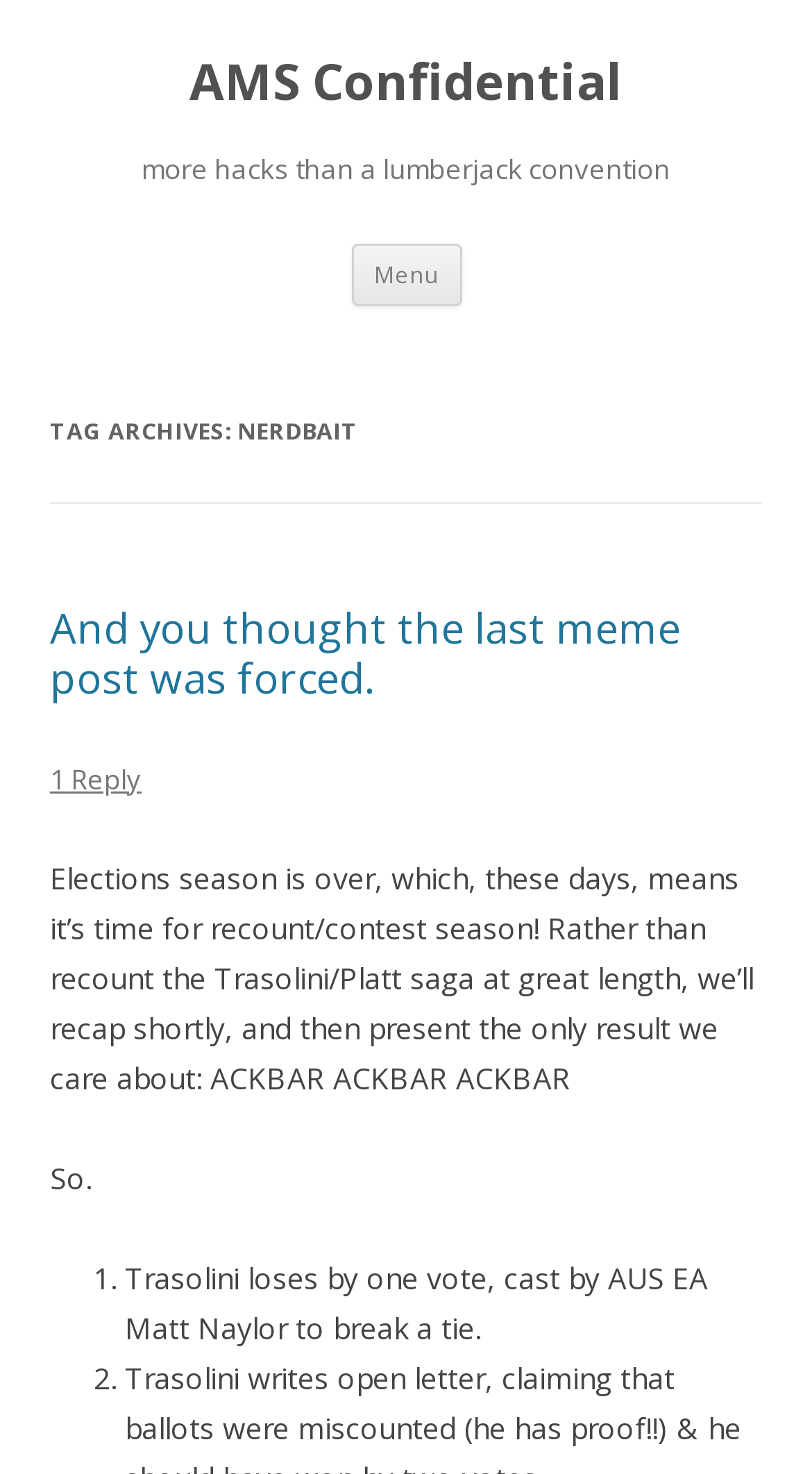Using the webpage screenshot and the element description Menu, determine the bounding box coordinates. Specify the coordinates in the format (top-left x, top-left y, bottom-right x, bottom-right y) with values ranging from 0 to 1.

[0.432, 0.165, 0.568, 0.207]